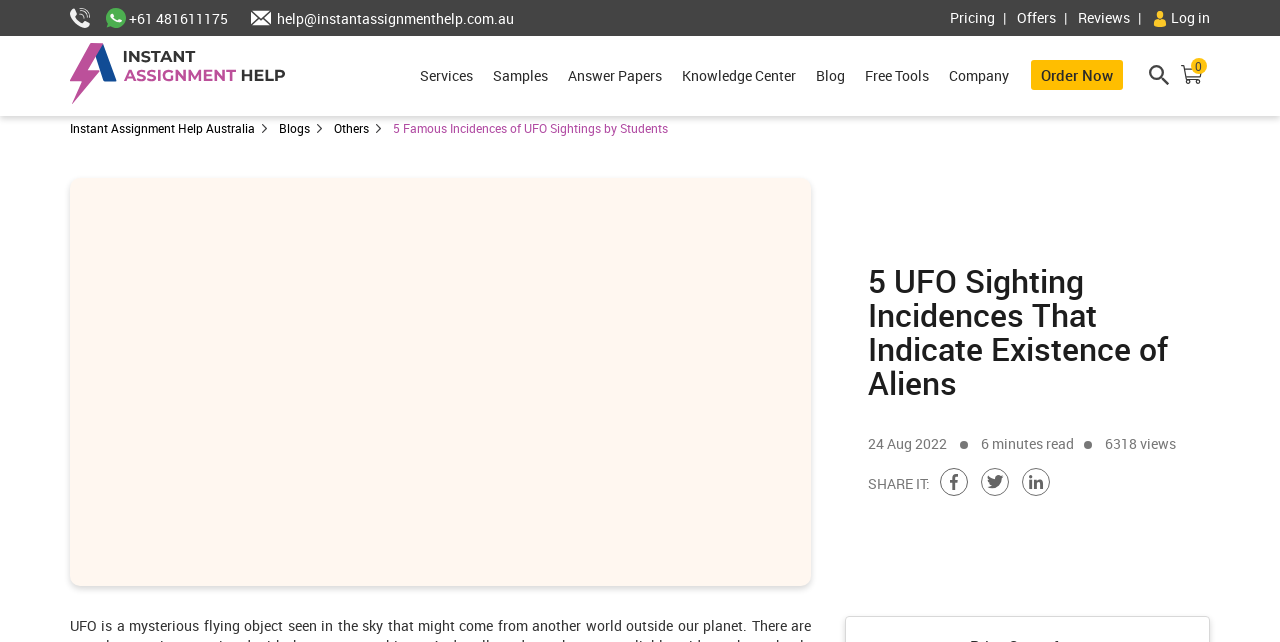Given the following UI element description: "Others", find the bounding box coordinates in the webpage screenshot.

[0.261, 0.187, 0.304, 0.212]